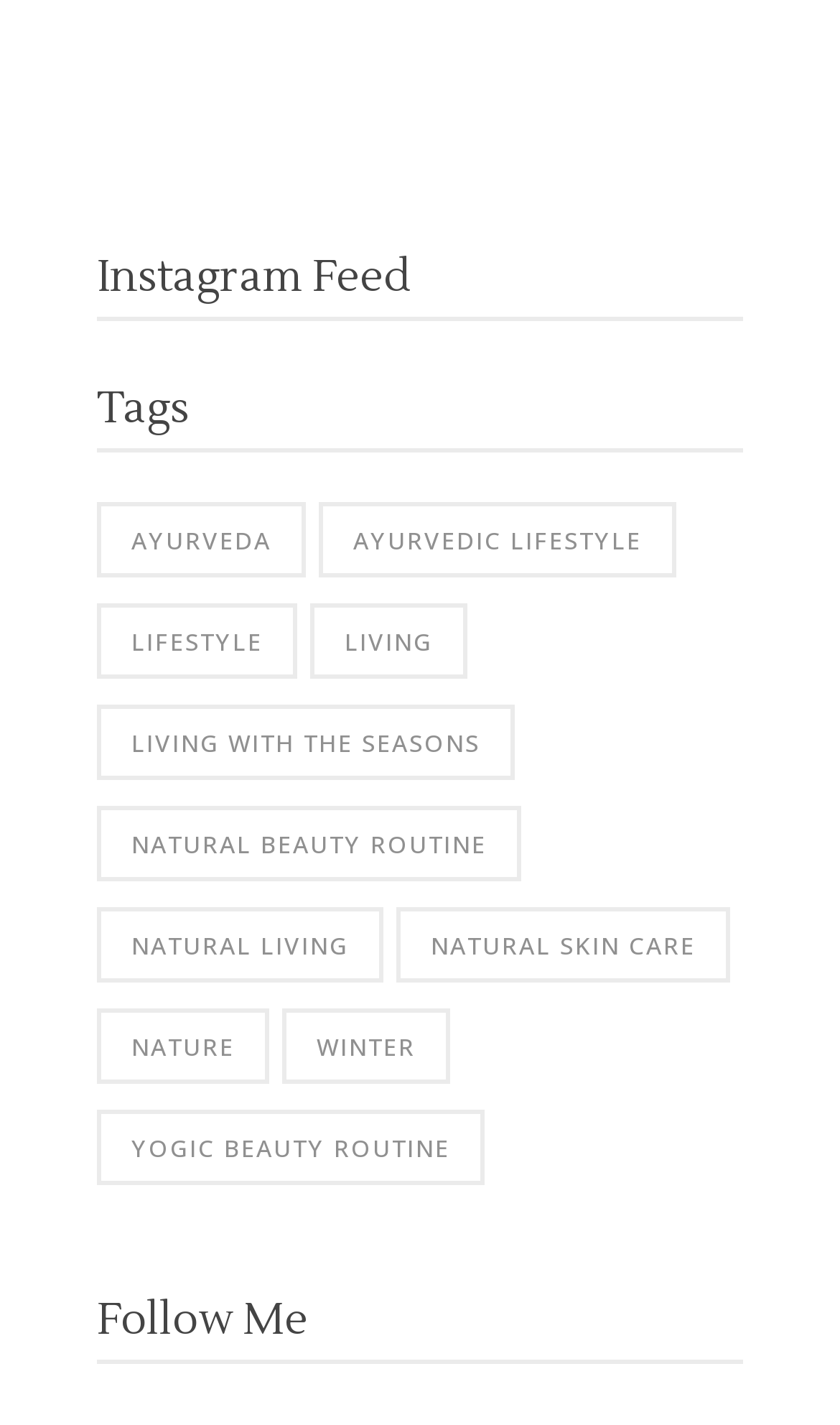Identify the bounding box of the UI element described as follows: "Yogic Beauty Routine". Provide the coordinates as four float numbers in the range of 0 to 1 [left, top, right, bottom].

[0.115, 0.779, 0.577, 0.832]